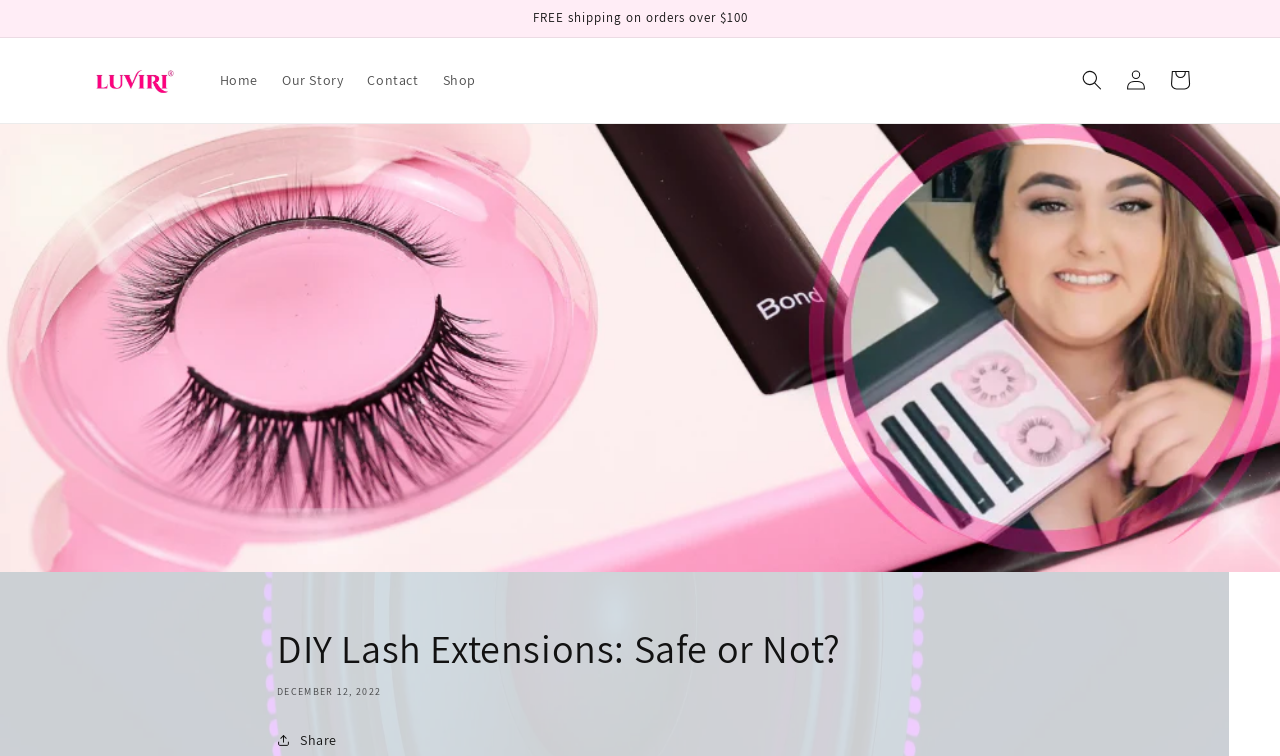What is the brand name of the cosmetics?
Kindly answer the question with as much detail as you can.

I found the brand name by looking at the link and image at the top of the page, which both have the text 'Luviri Cosmetics'.